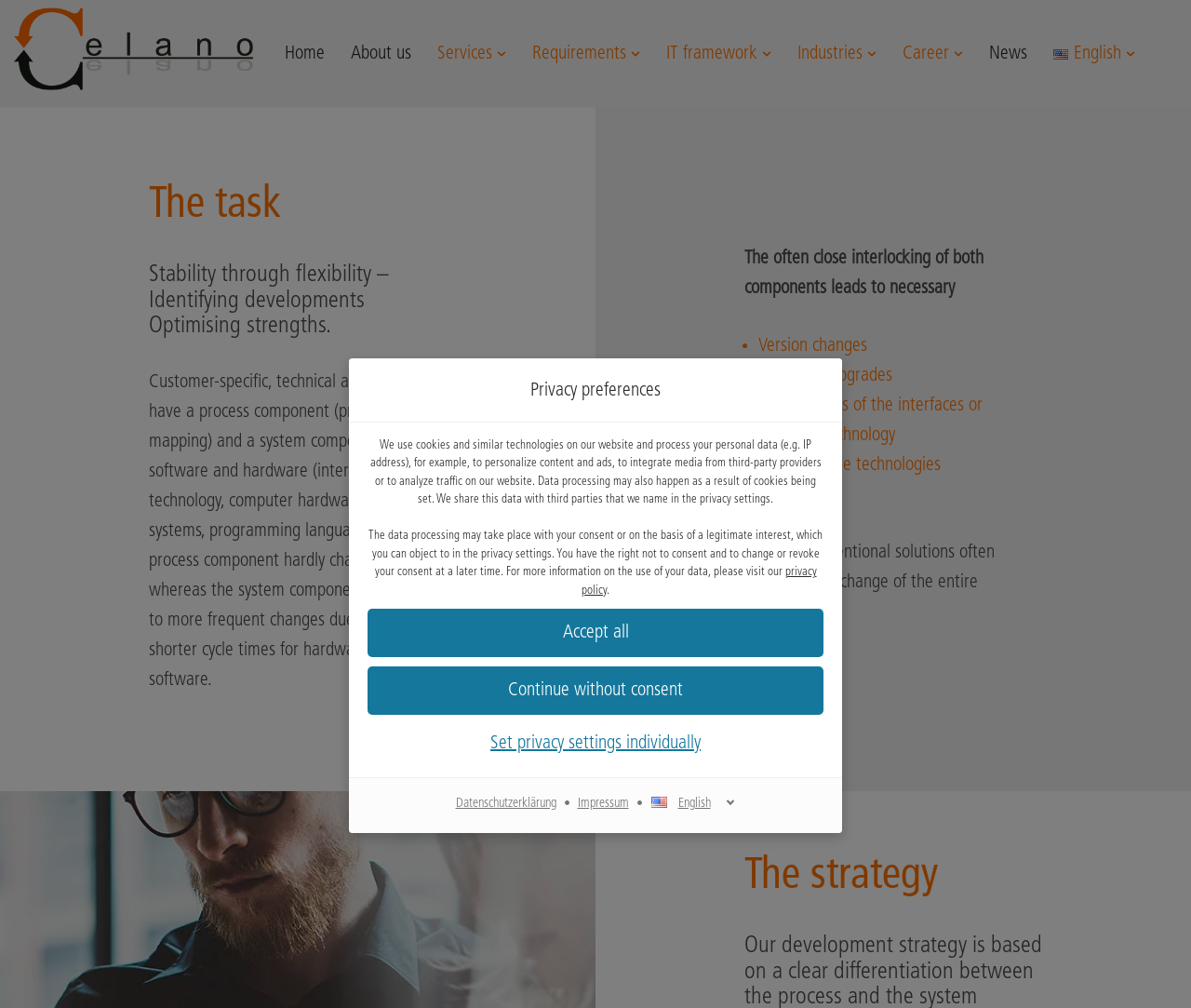What type of data is being processed?
Using the image, provide a concise answer in one word or a short phrase.

Personal data